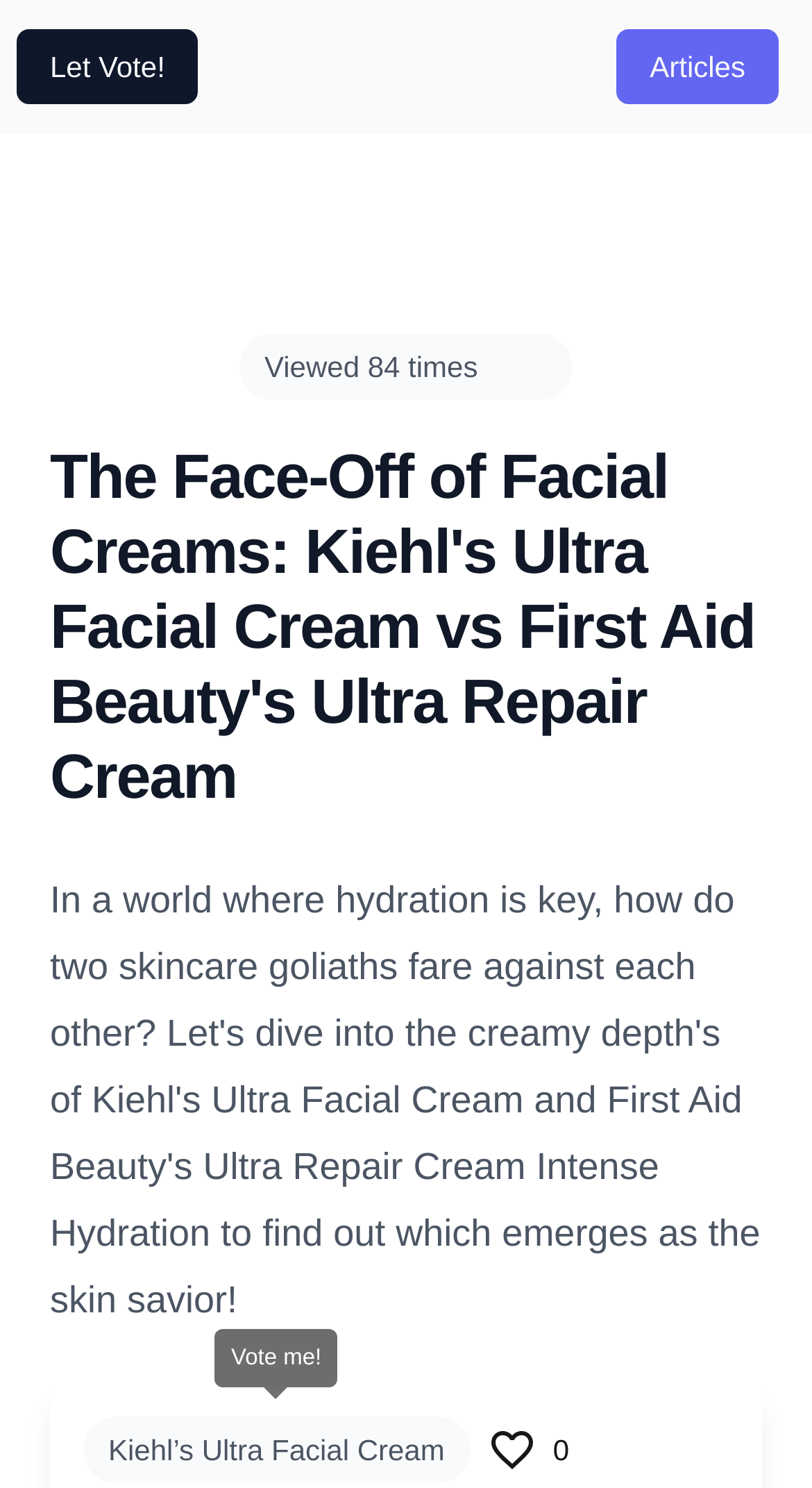Determine the bounding box coordinates for the UI element described. Format the coordinates as (top-left x, top-left y, bottom-right x, bottom-right y) and ensure all values are between 0 and 1. Element description: Let Vote!

[0.021, 0.02, 0.244, 0.07]